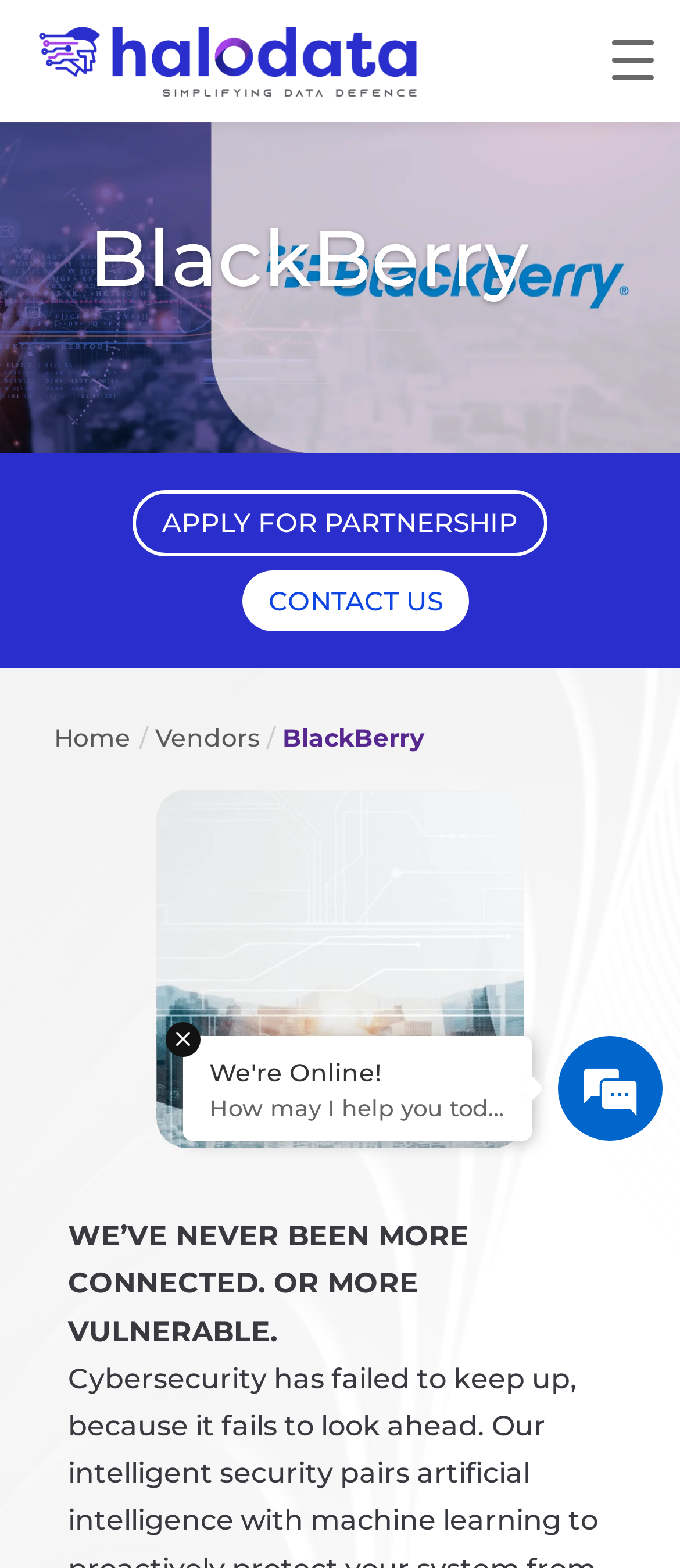Answer the question using only one word or a concise phrase: Is there an image on the webpage?

Yes